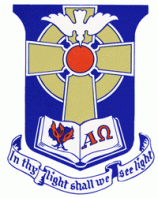Please answer the following question using a single word or phrase: What is the significance of the Greek letters 'ΑΩ'?

Beginning and end